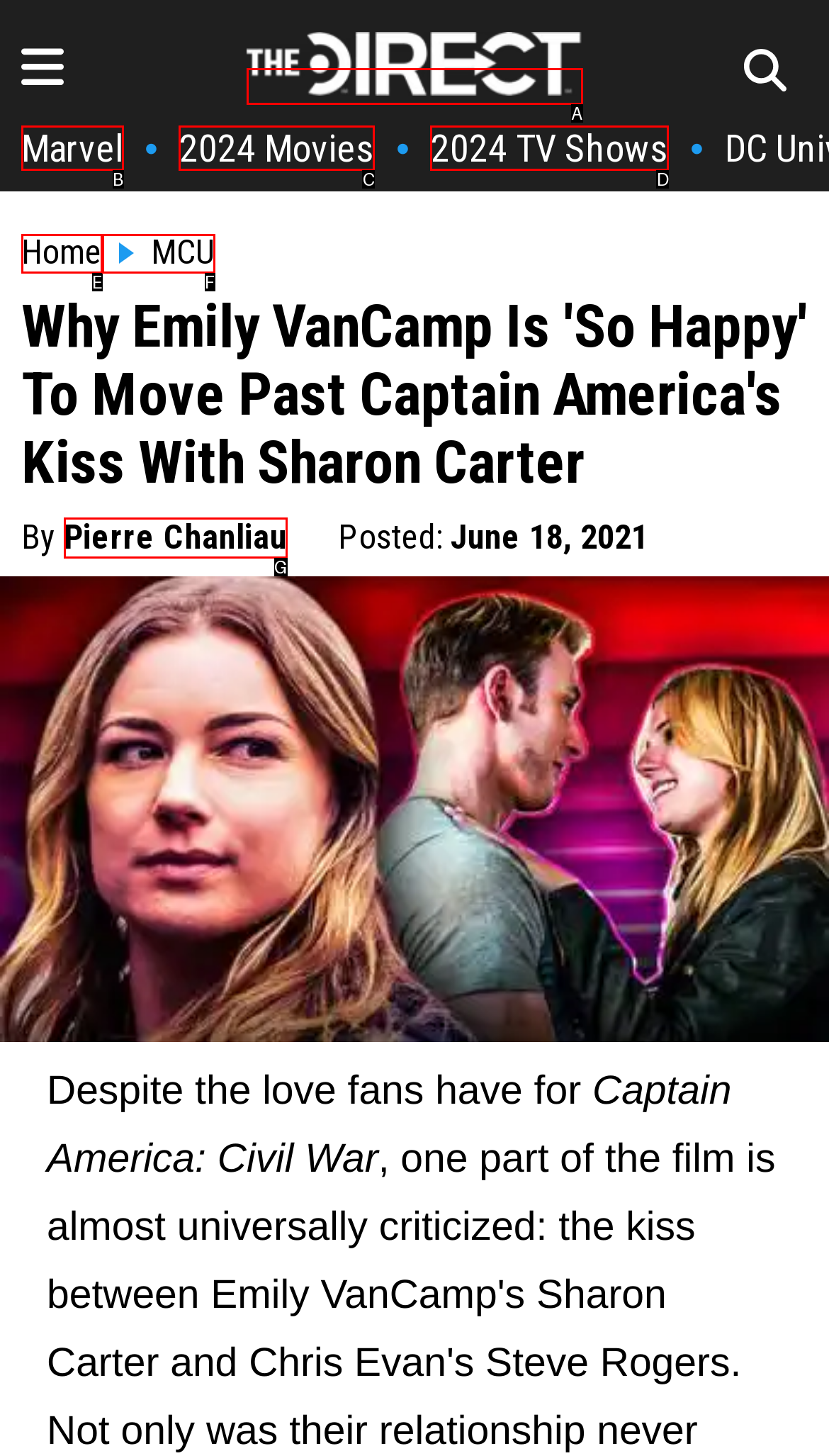With the provided description: Marvel, select the most suitable HTML element. Respond with the letter of the selected option.

B